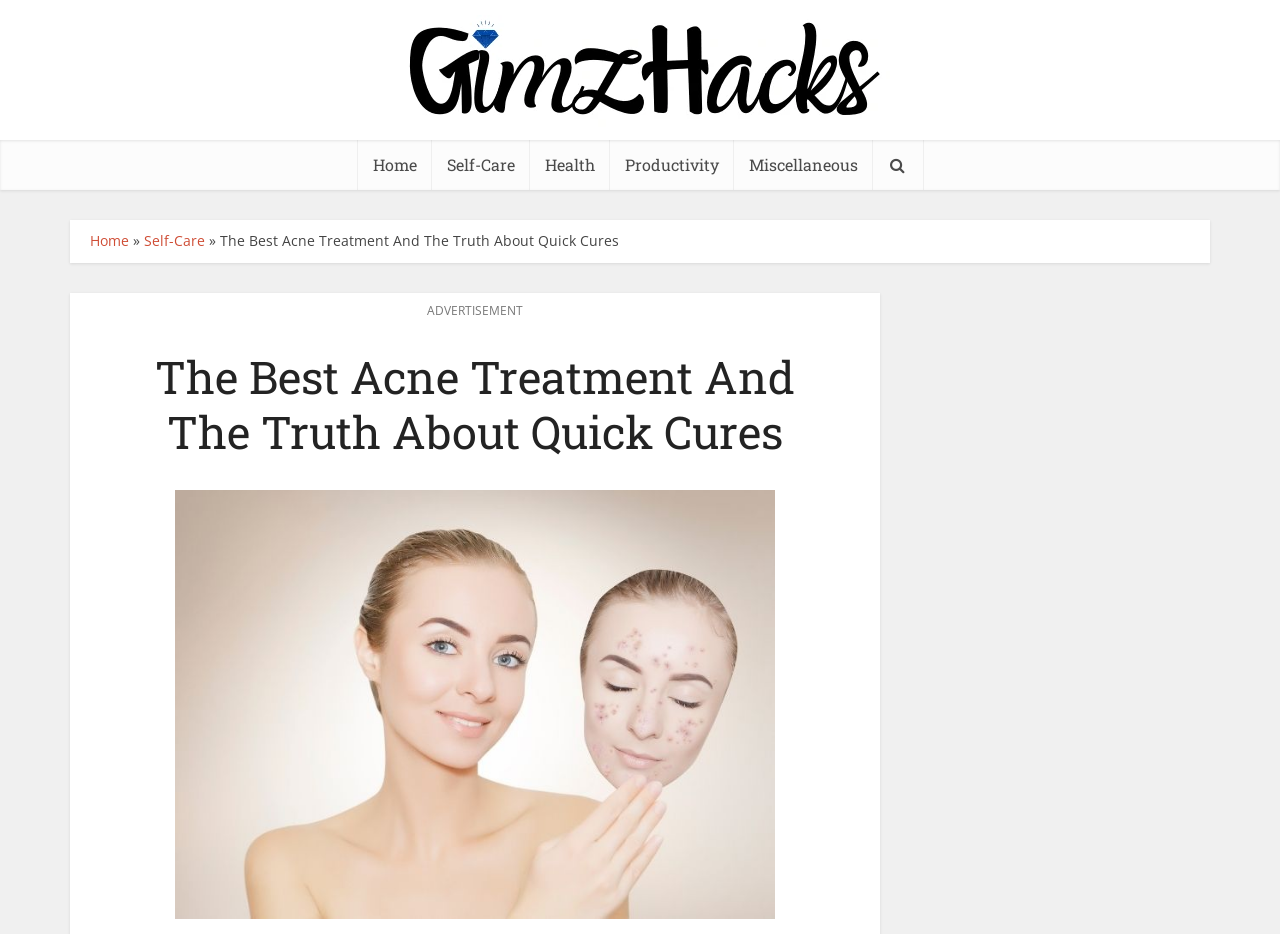Determine the bounding box coordinates of the clickable region to execute the instruction: "go to GimzHacks homepage". The coordinates should be four float numbers between 0 and 1, denoted as [left, top, right, bottom].

[0.305, 0.016, 0.695, 0.145]